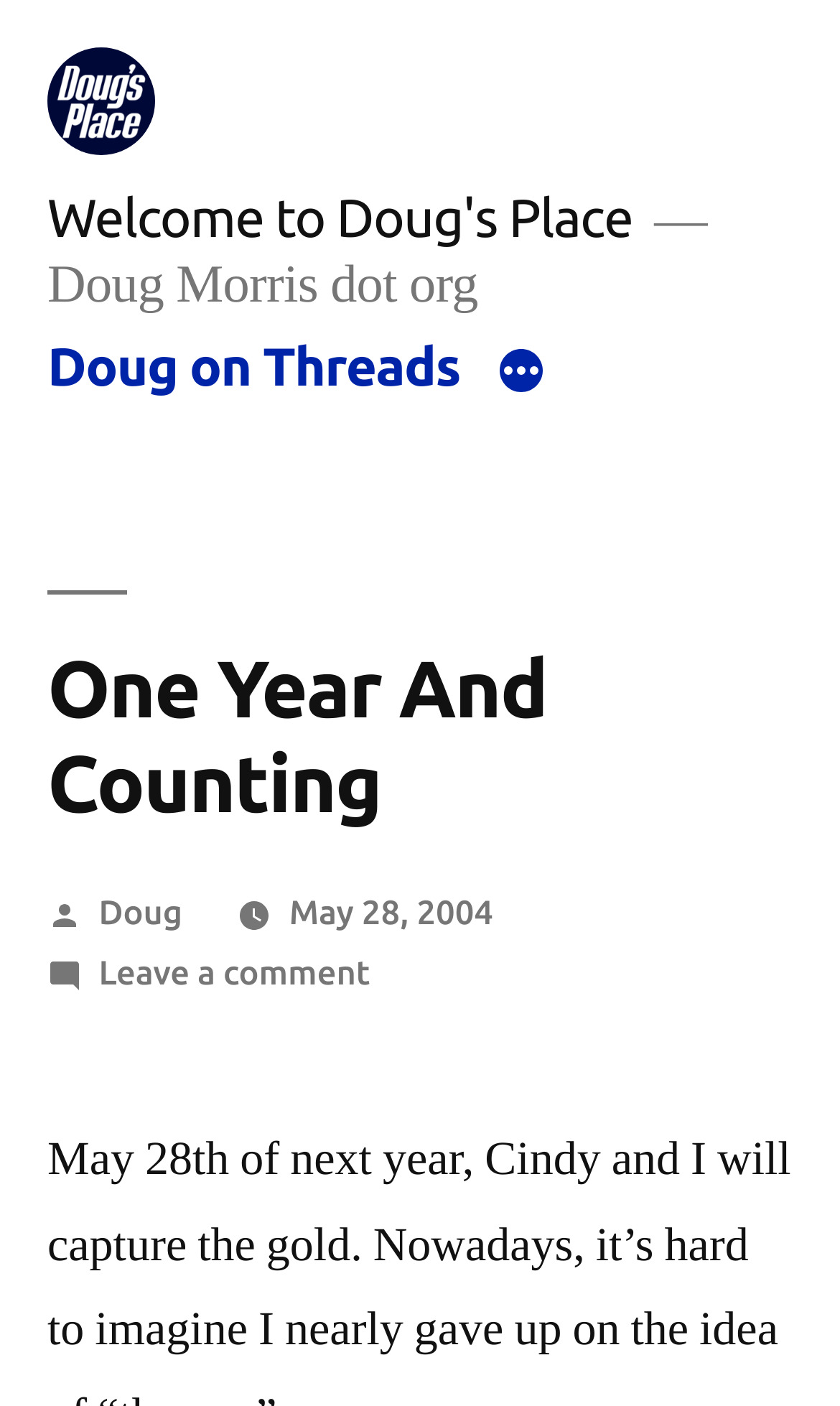What is the title of the latest article?
Could you answer the question with a detailed and thorough explanation?

I found the title of the latest article by looking at the heading element 'One Year And Counting' which is located at the top of the webpage, indicating that it is the title of the latest article.